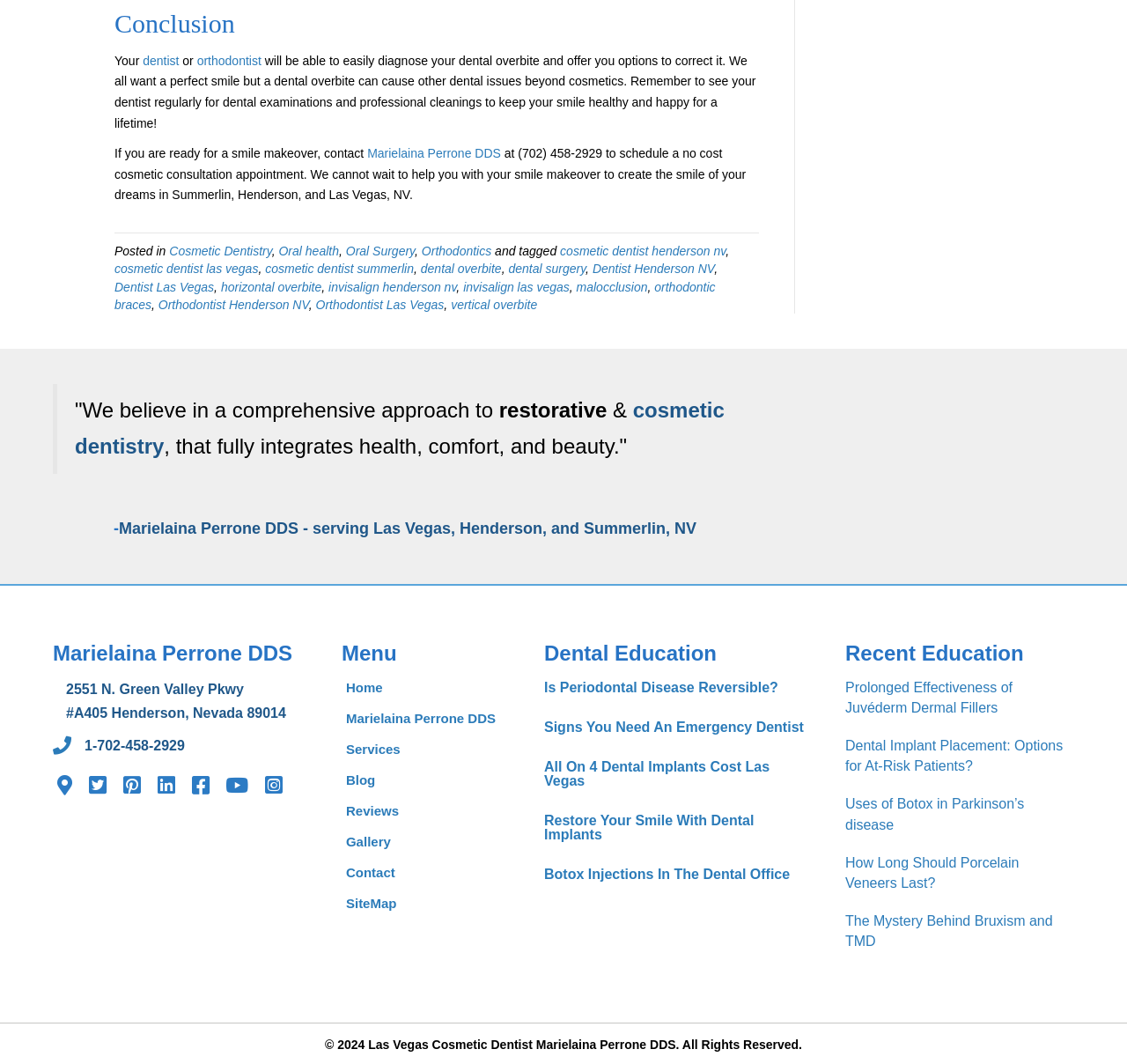Find the bounding box coordinates for the area you need to click to carry out the instruction: "Contact Marielaina Perrone DDS". The coordinates should be four float numbers between 0 and 1, indicated as [left, top, right, bottom].

[0.326, 0.137, 0.444, 0.15]